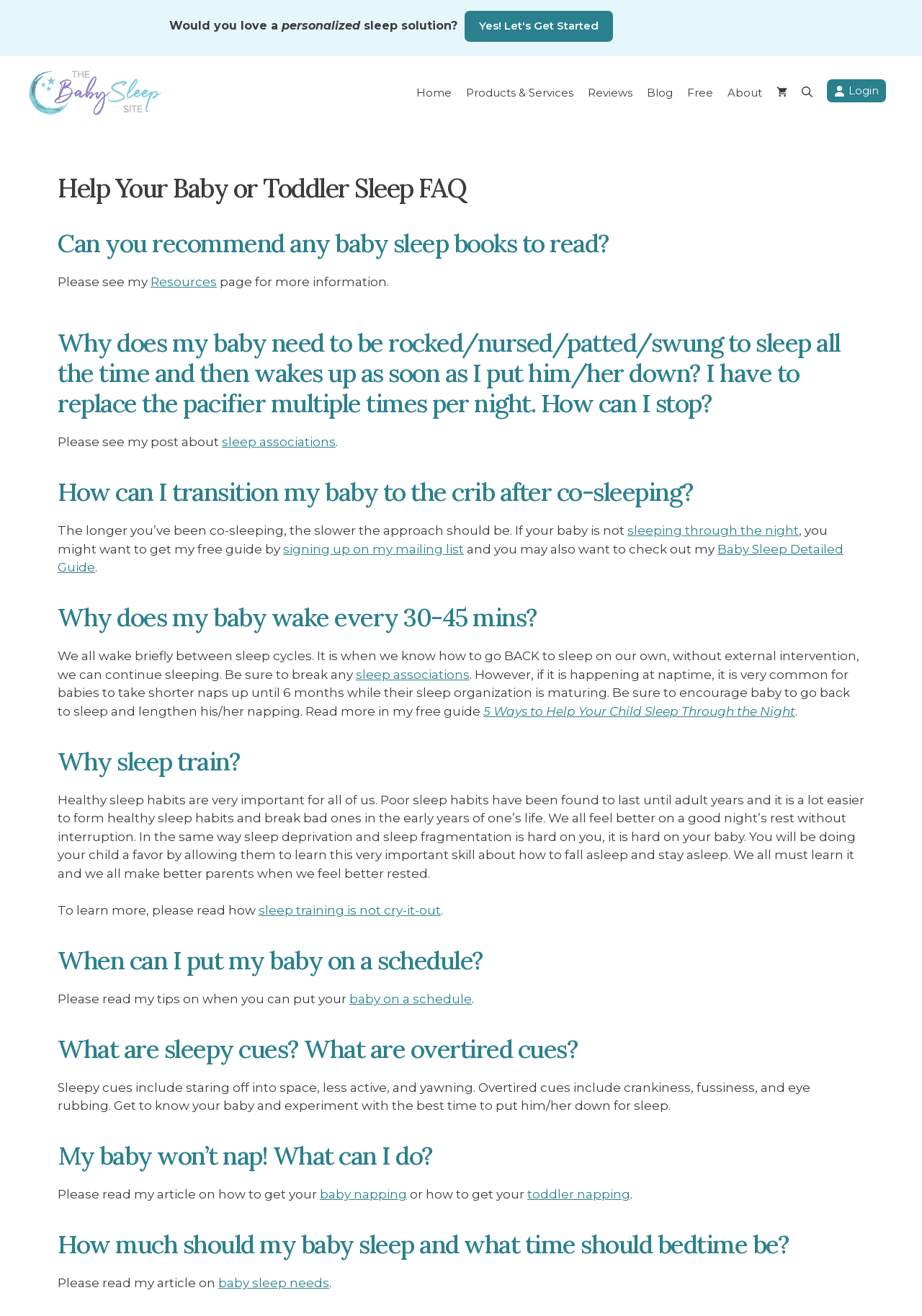Explain the webpage's layout and main content in detail.

This webpage is dedicated to providing answers to frequently asked questions about baby sleep. At the top of the page, there is a banner with the website's logo and a navigation menu with links to various sections, including "Home", "Products & Services", "Reviews", "Blog", "Free", and "About". Below the banner, there is a heading that reads "Help Your Baby or Toddler Sleep FAQ".

The main content of the page is divided into several sections, each addressing a specific question related to baby sleep. There are 8 sections in total, each with a heading that summarizes the question being addressed. The sections are:

1. "Can you recommend any baby sleep books to read?" - This section provides a brief response and a link to a resources page.
2. "Why does my baby need to be rocked/nursed/patted/swung to sleep all the time and then wakes up as soon as I put him/her down?" - This section provides a detailed response and a link to a post about sleep associations.
3. "How can I transition my baby to the crib after co-sleeping?" - This section provides a detailed response and links to a free guide and a baby sleep detailed guide.
4. "Why does my baby wake every 30-45 minutes?" - This section provides a detailed response and links to a post about sleep associations and a free guide.
5. "Why sleep train?" - This section provides a detailed response explaining the importance of healthy sleep habits.
6. "When can I put my baby on a schedule?" - This section provides a brief response and a link to a post about putting a baby on a schedule.
7. "What are sleepy cues? What are overtired cues?" - This section provides a brief response explaining the differences between sleepy and overtired cues.
8. "My baby won’t nap! What can I do?" - This section provides a brief response and links to articles about getting a baby or toddler to nap.
9. "How much should my baby sleep and what time should bedtime be?" - This section provides a brief response and a link to a post about baby sleep needs.

Throughout the page, there are several links to other resources, guides, and articles that provide more detailed information on the topics discussed. The overall layout of the page is clean and easy to navigate, with clear headings and concise text.